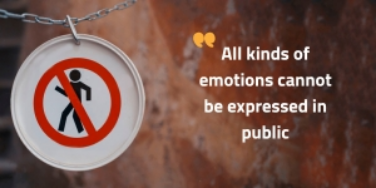What is the main theme of the image?
Refer to the image and provide a concise answer in one word or phrase.

Emotional expression restrictions